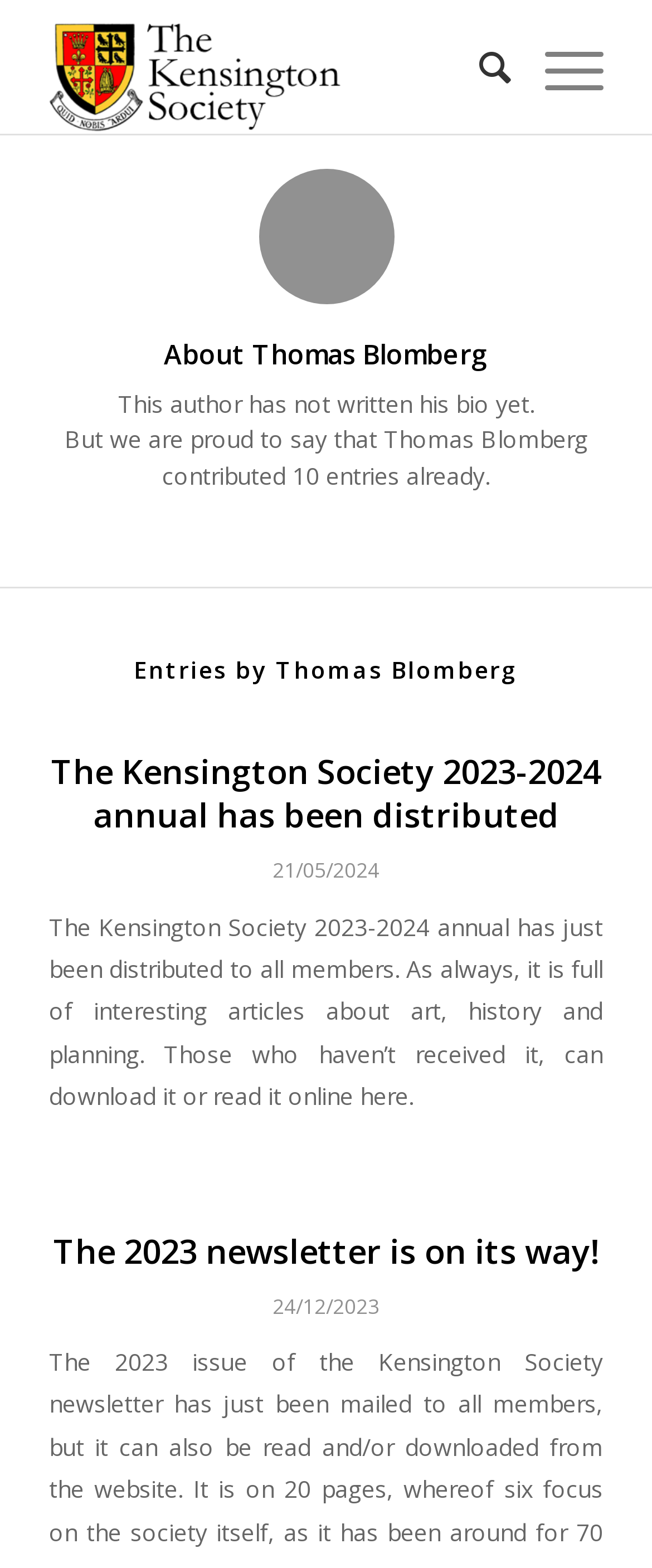How many entries has Thomas Blomberg contributed?
Please respond to the question thoroughly and include all relevant details.

The webpage mentions 'Thomas Blomberg contributed 10 entries already.' in the text, indicating that the author has contributed 10 entries.